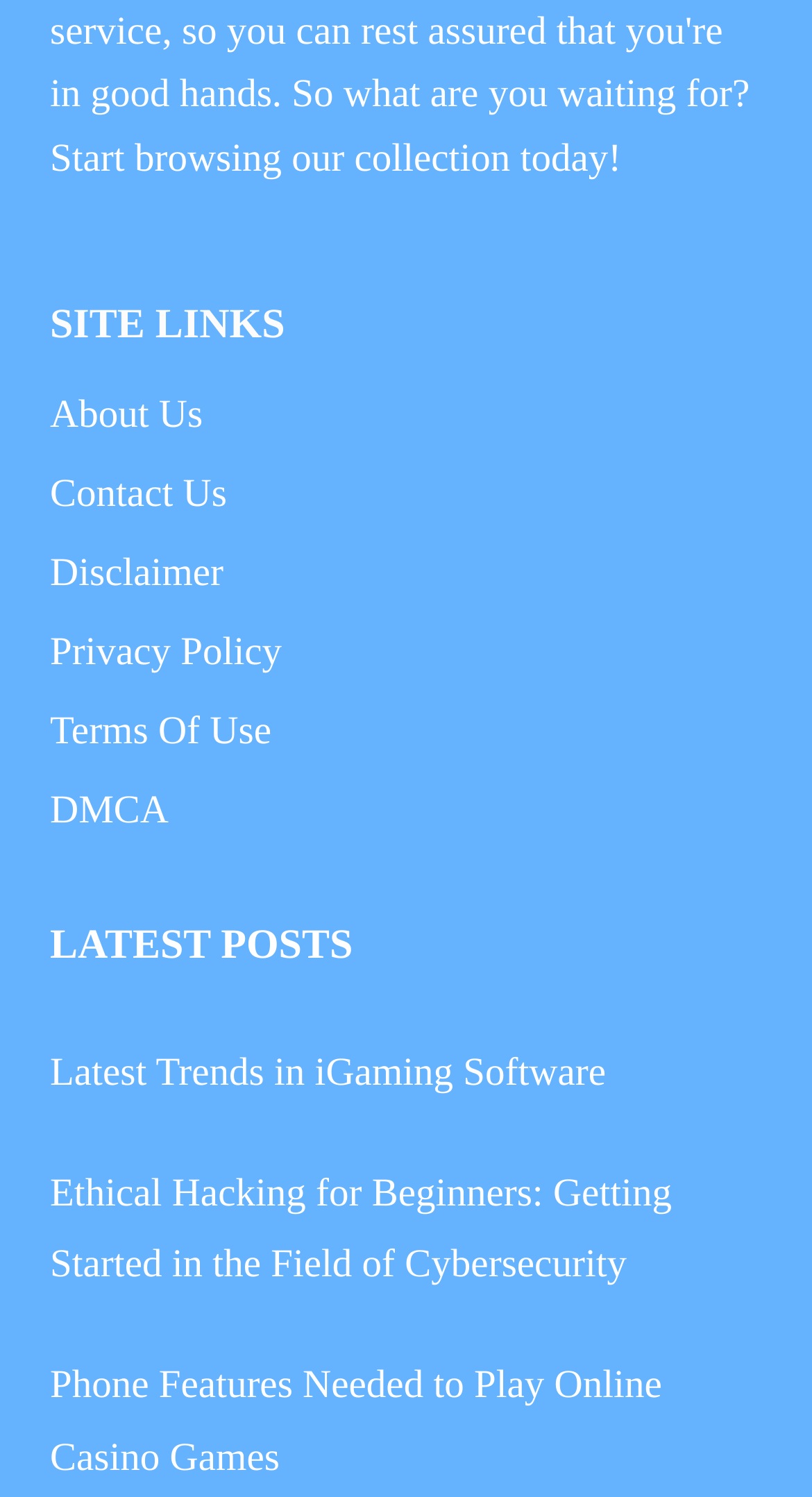Please give a short response to the question using one word or a phrase:
What is the category of the first link under 'SITE LINKS'?

About Us